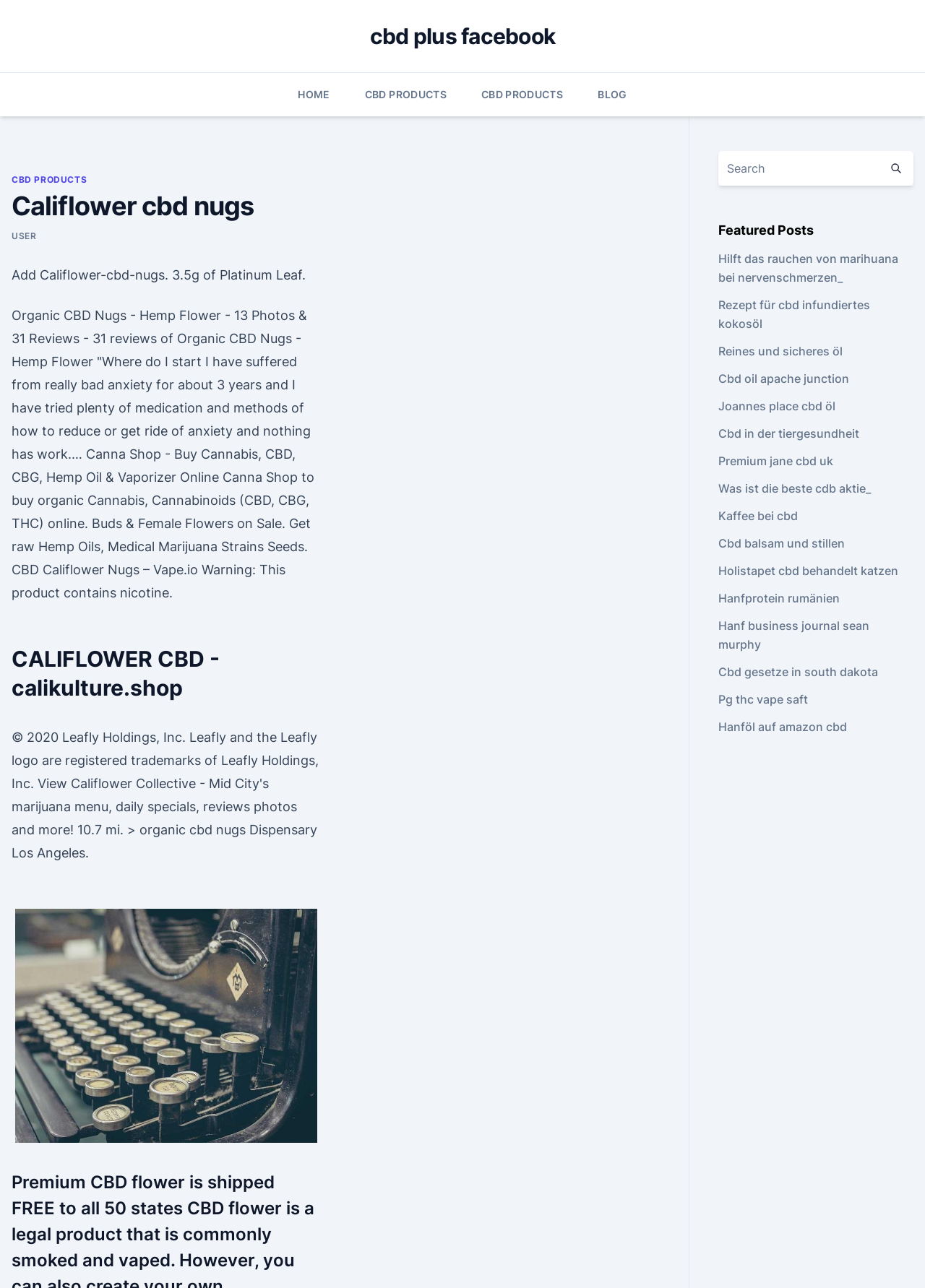Please predict the bounding box coordinates of the element's region where a click is necessary to complete the following instruction: "Click on the HOME link". The coordinates should be represented by four float numbers between 0 and 1, i.e., [left, top, right, bottom].

[0.322, 0.057, 0.357, 0.09]